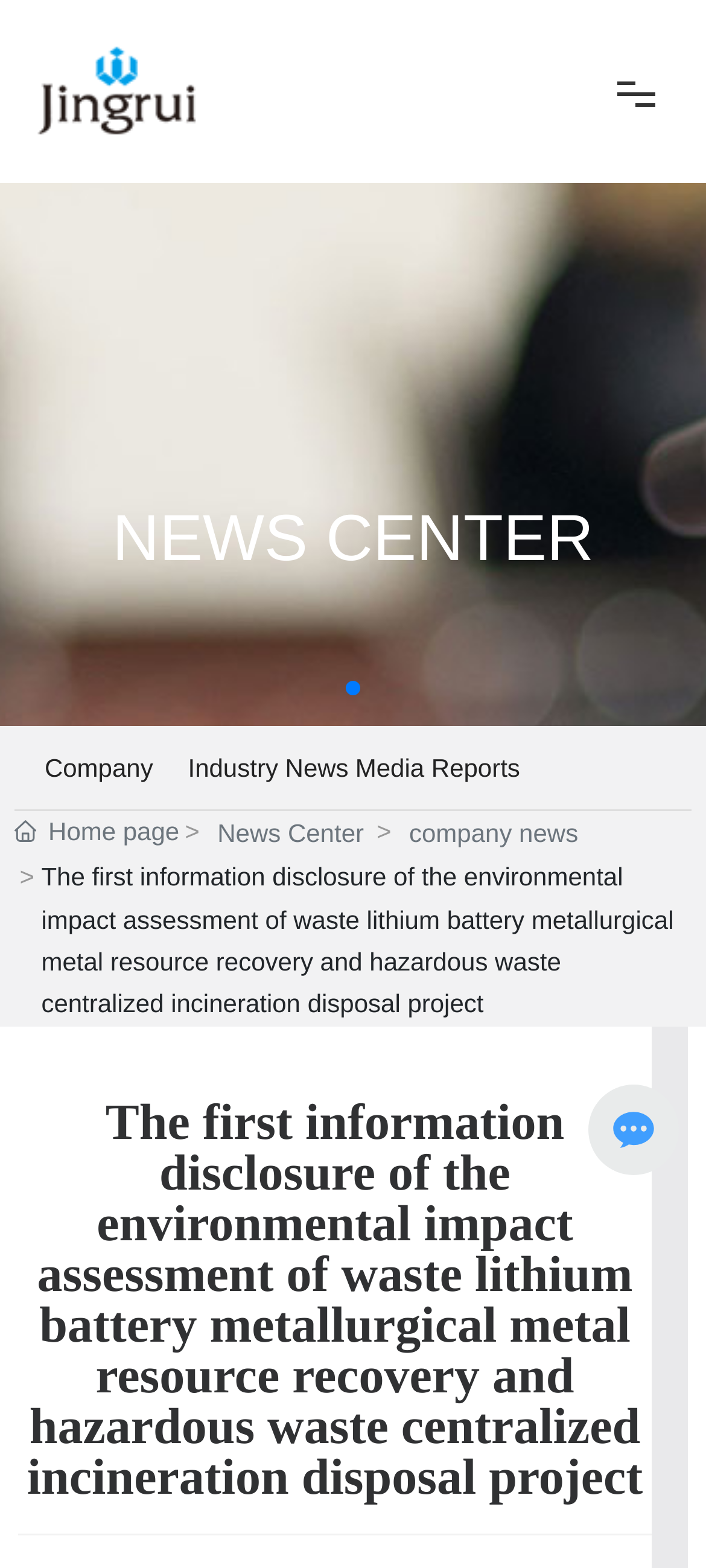Find and indicate the bounding box coordinates of the region you should select to follow the given instruction: "go to about page".

[0.038, 0.187, 0.962, 0.256]